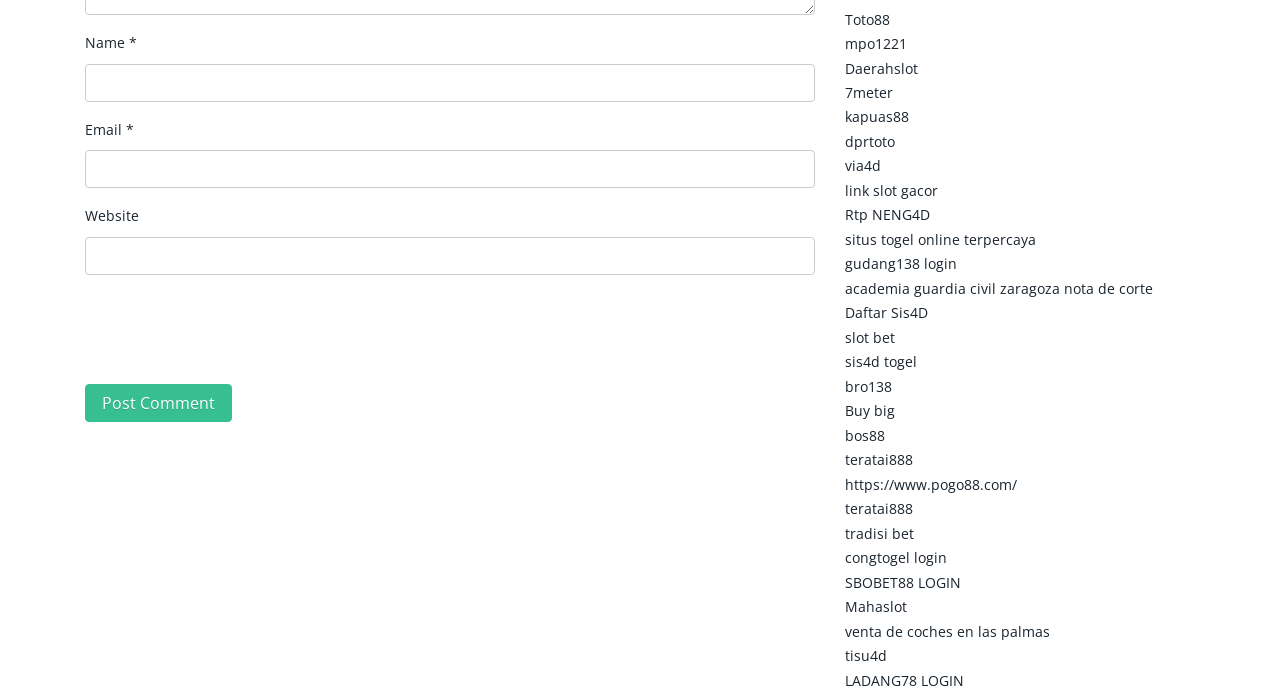Identify the bounding box coordinates of the element that should be clicked to fulfill this task: "Fill in your email address". The coordinates should be provided as four float numbers between 0 and 1, i.e., [left, top, right, bottom].

[0.066, 0.215, 0.637, 0.269]